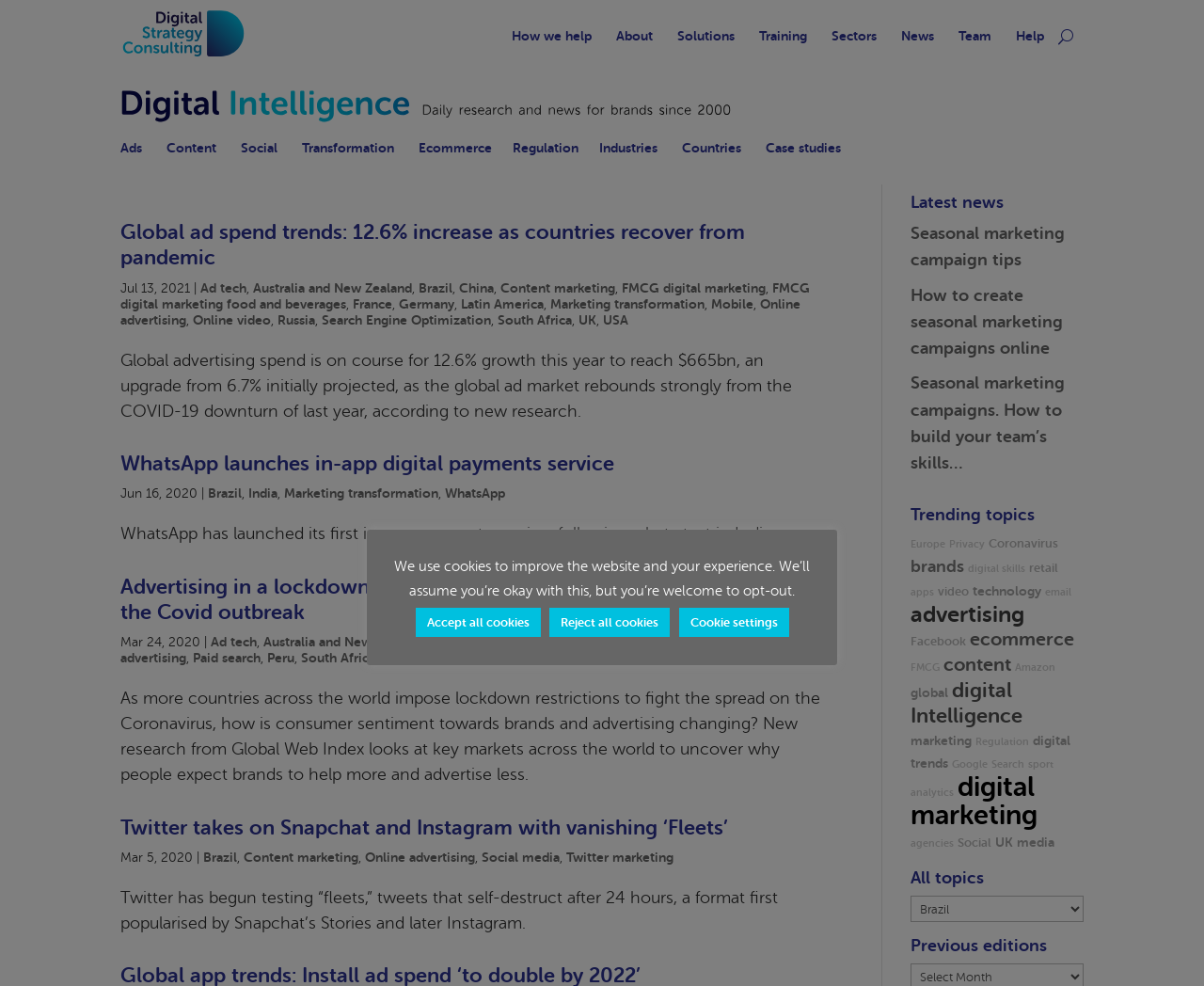Pinpoint the bounding box coordinates of the clickable element needed to complete the instruction: "Click on the 'WhatsApp launches in-app digital payments service' article". The coordinates should be provided as four float numbers between 0 and 1: [left, top, right, bottom].

[0.1, 0.458, 0.51, 0.482]